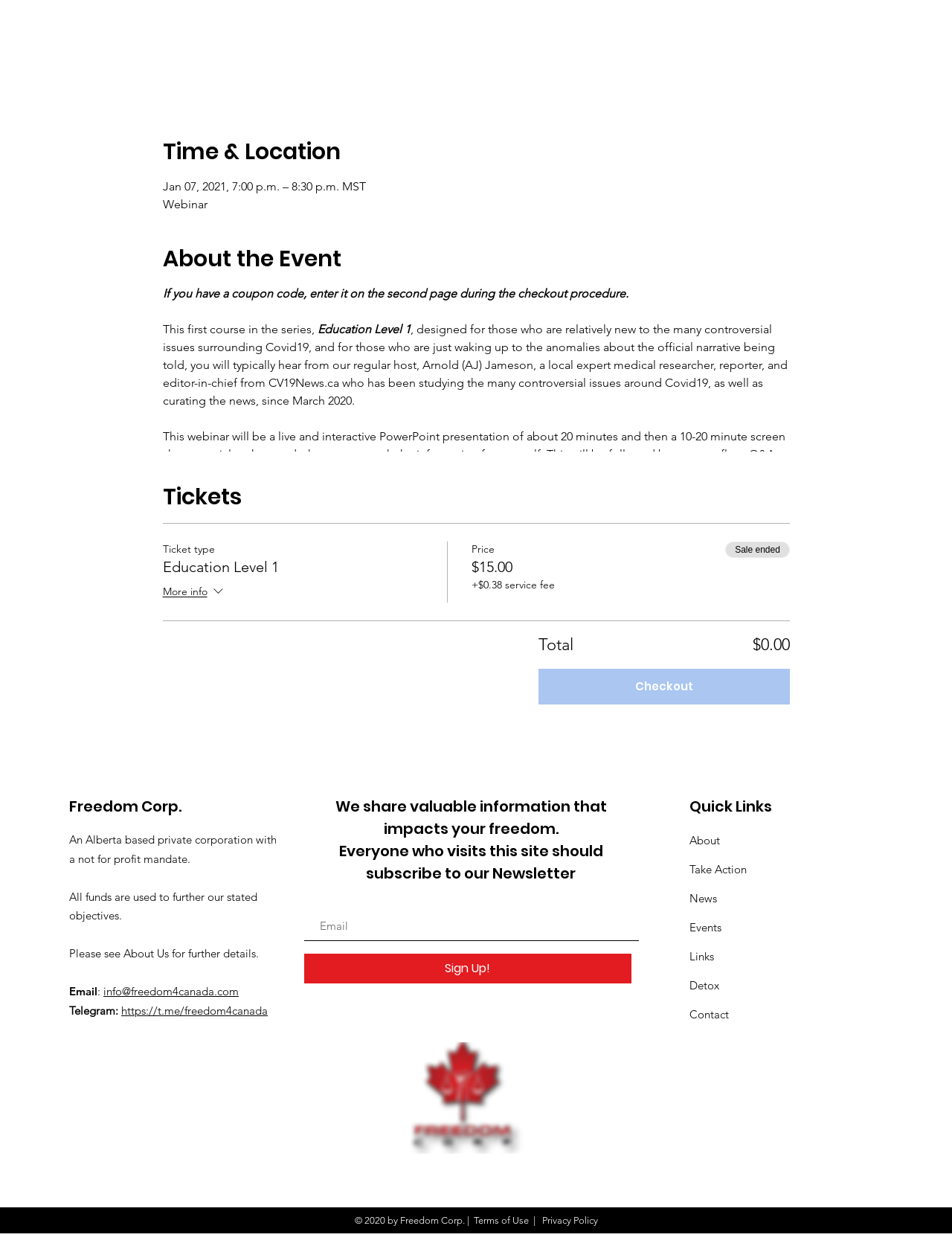Locate the bounding box coordinates of the element that needs to be clicked to carry out the instruction: "Enter email address in the input field". The coordinates should be given as four float numbers ranging from 0 to 1, i.e., [left, top, right, bottom].

[0.319, 0.73, 0.671, 0.754]